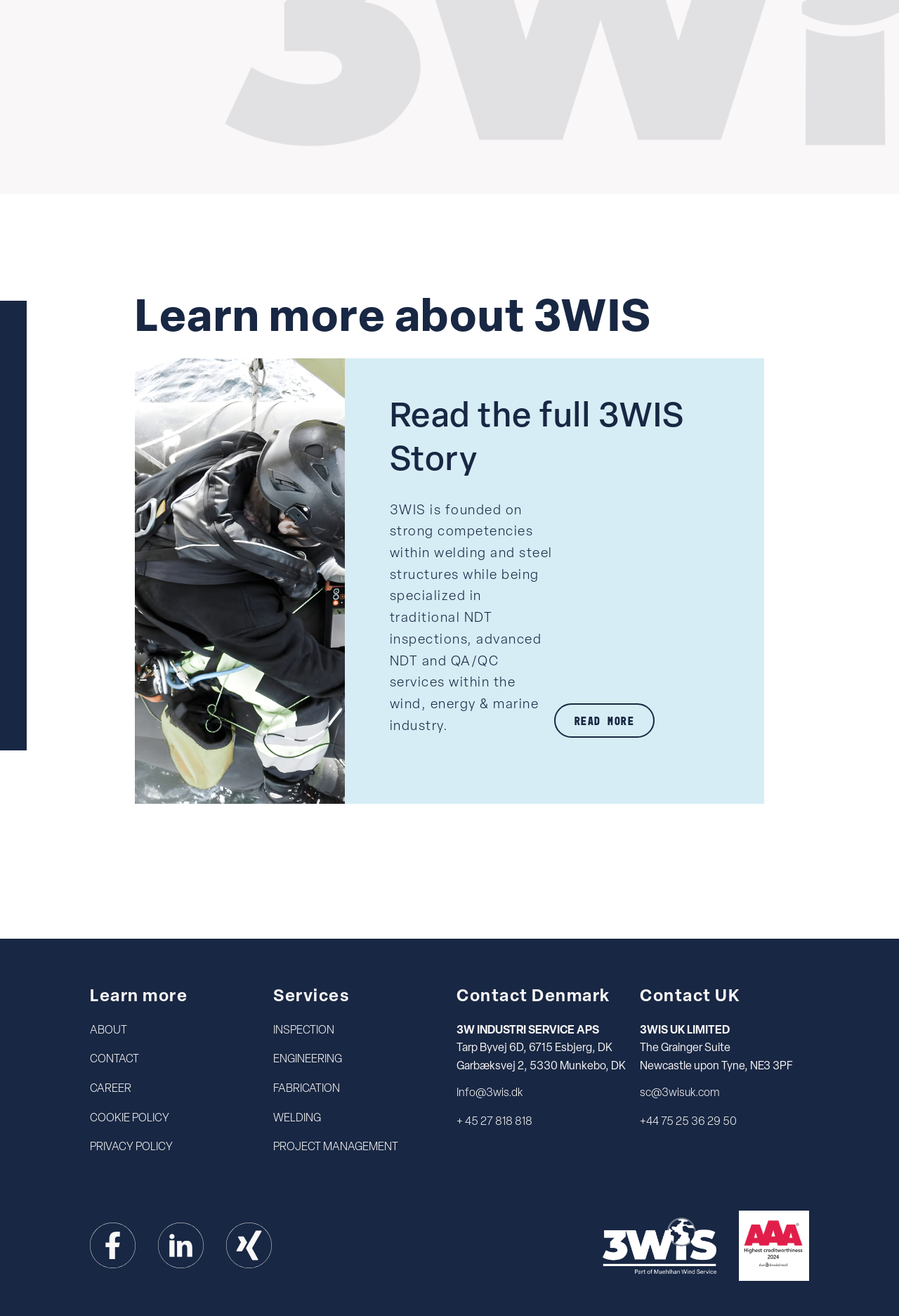Identify the bounding box coordinates of the region that should be clicked to execute the following instruction: "Contact Denmark via email".

[0.508, 0.824, 0.581, 0.838]